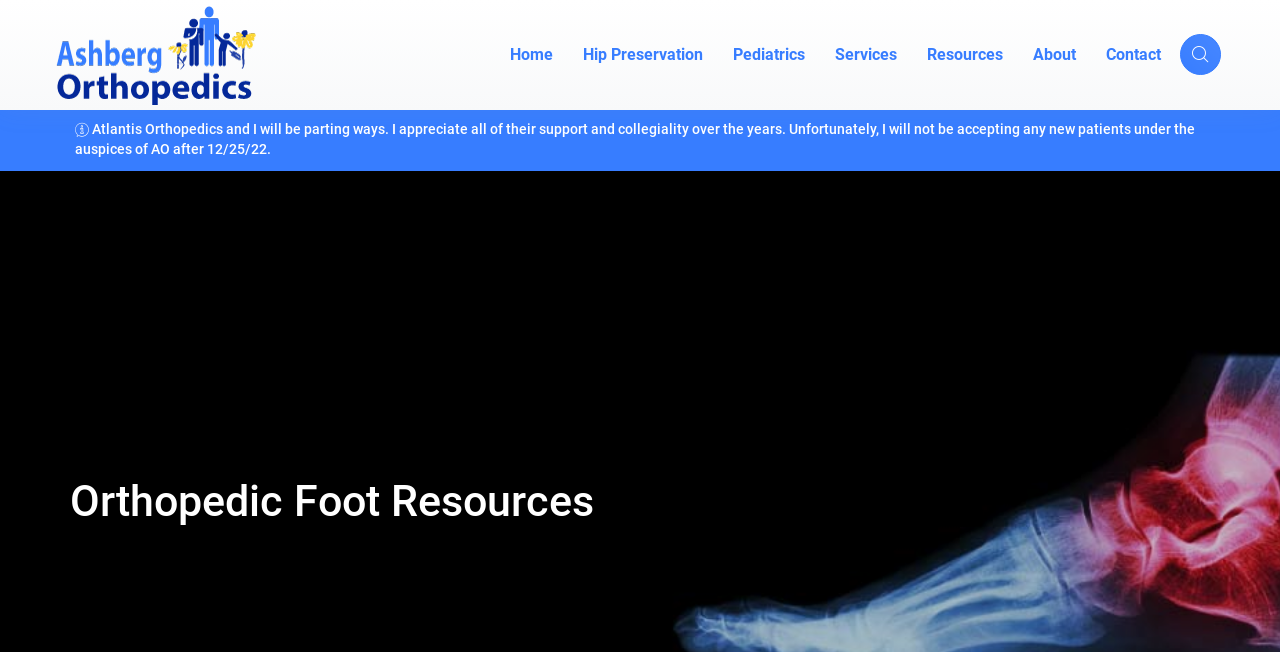Locate the bounding box of the UI element with the following description: "aria-label="website search"".

[0.922, 0.053, 0.954, 0.116]